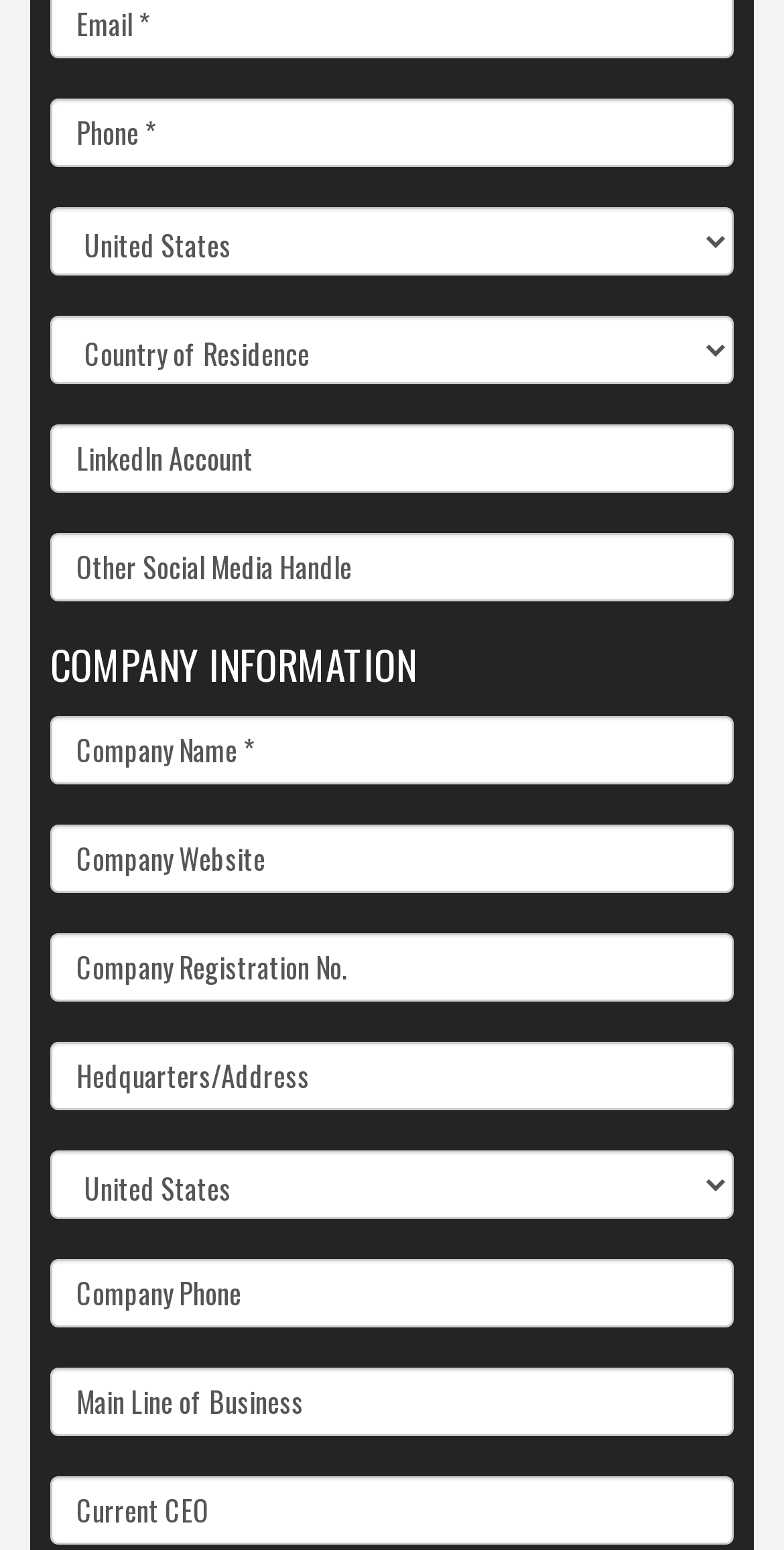Please find the bounding box coordinates of the element that needs to be clicked to perform the following instruction: "Fill in company name". The bounding box coordinates should be four float numbers between 0 and 1, represented as [left, top, right, bottom].

[0.064, 0.461, 0.936, 0.506]